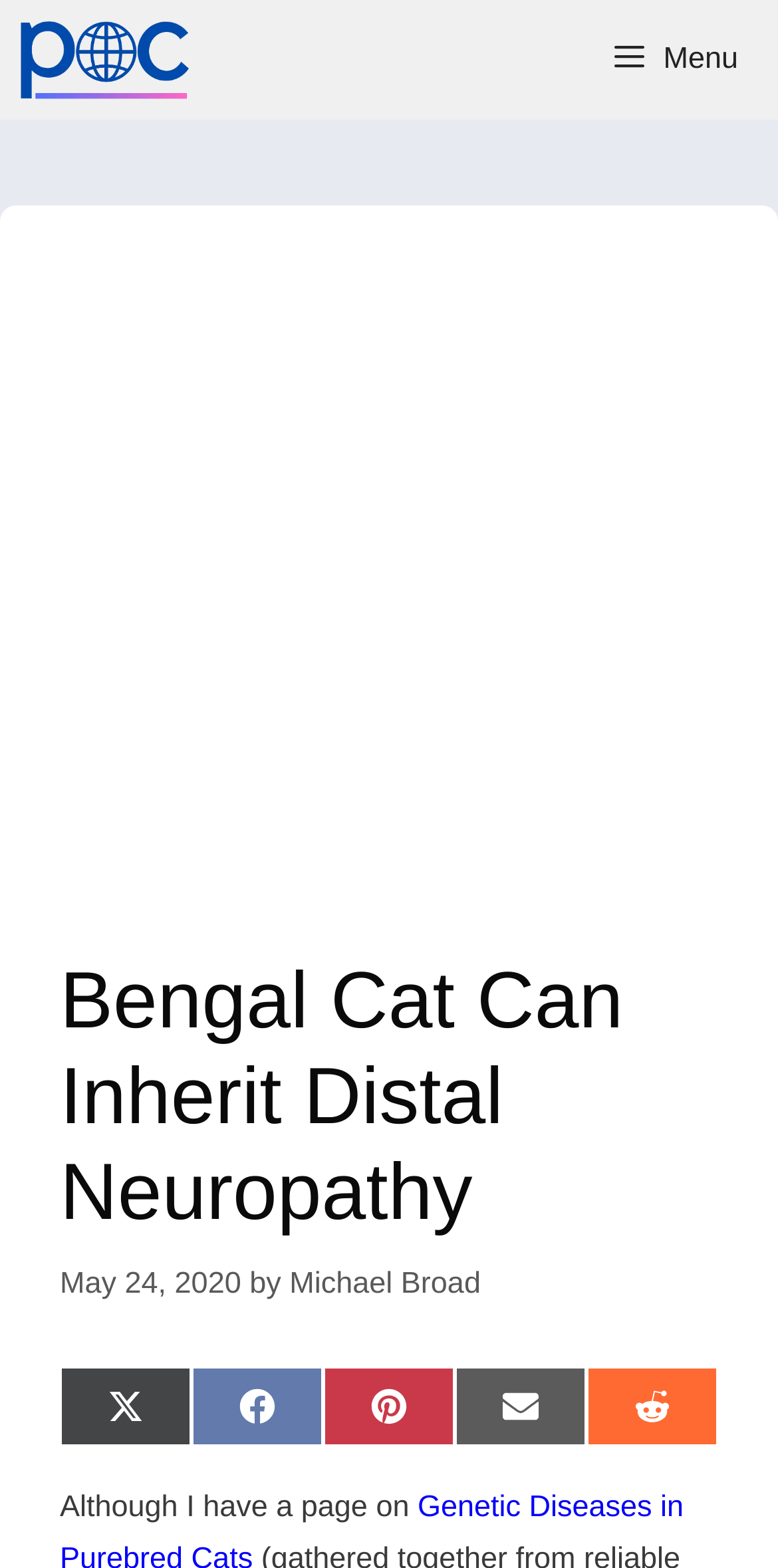Identify the bounding box coordinates of the region I need to click to complete this instruction: "Visit Michael Broad's homepage".

[0.026, 0.0, 0.268, 0.076]